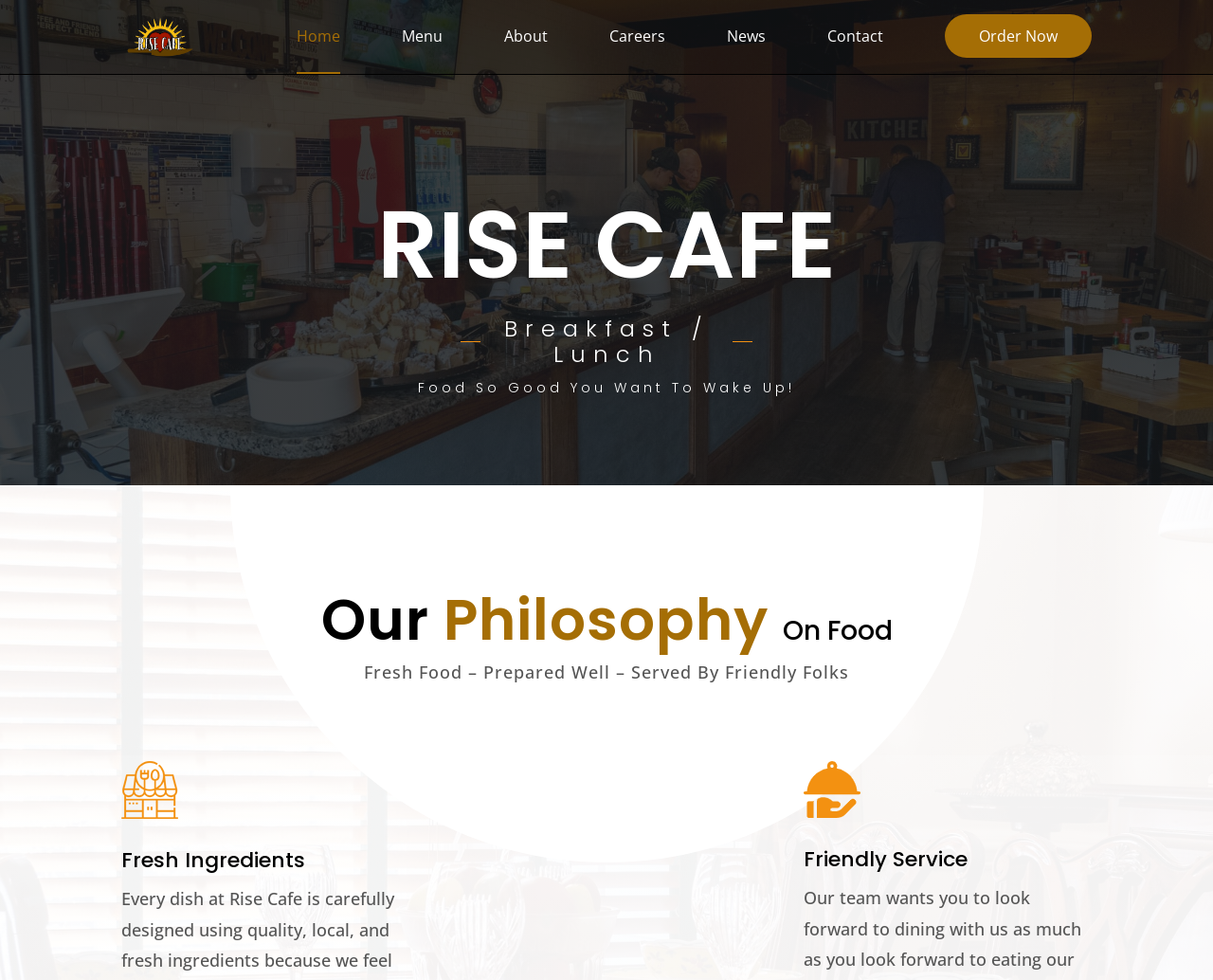Find the bounding box coordinates of the element I should click to carry out the following instruction: "check news".

[0.599, 0.03, 0.631, 0.074]